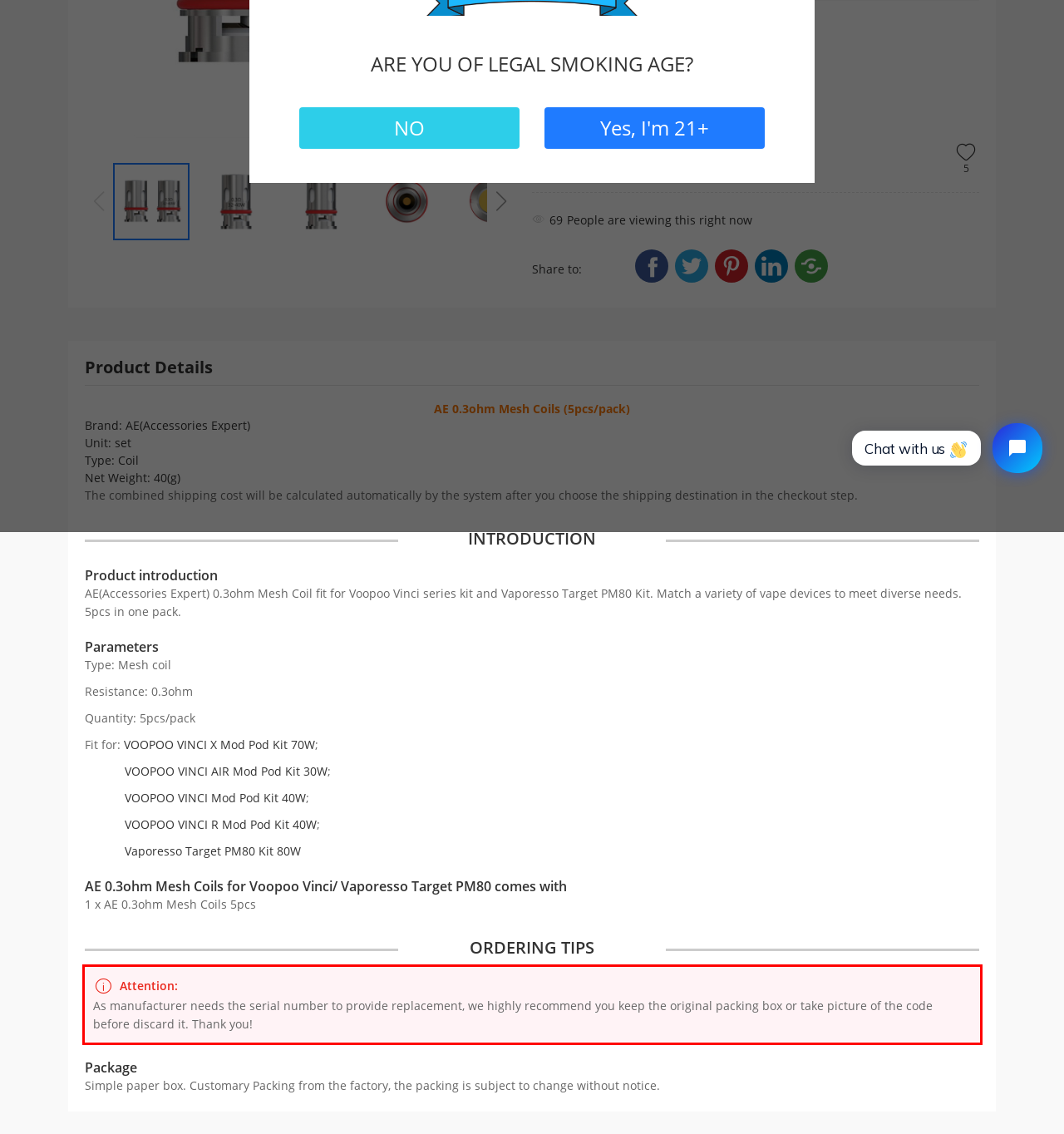Given the screenshot of a webpage, identify the red rectangle bounding box and recognize the text content inside it, generating the extracted text.

Attention: As manufacturer needs the serial number to provide replacement, we highly recommend you keep the original packing box or take picture of the code before discard it. Thank you!